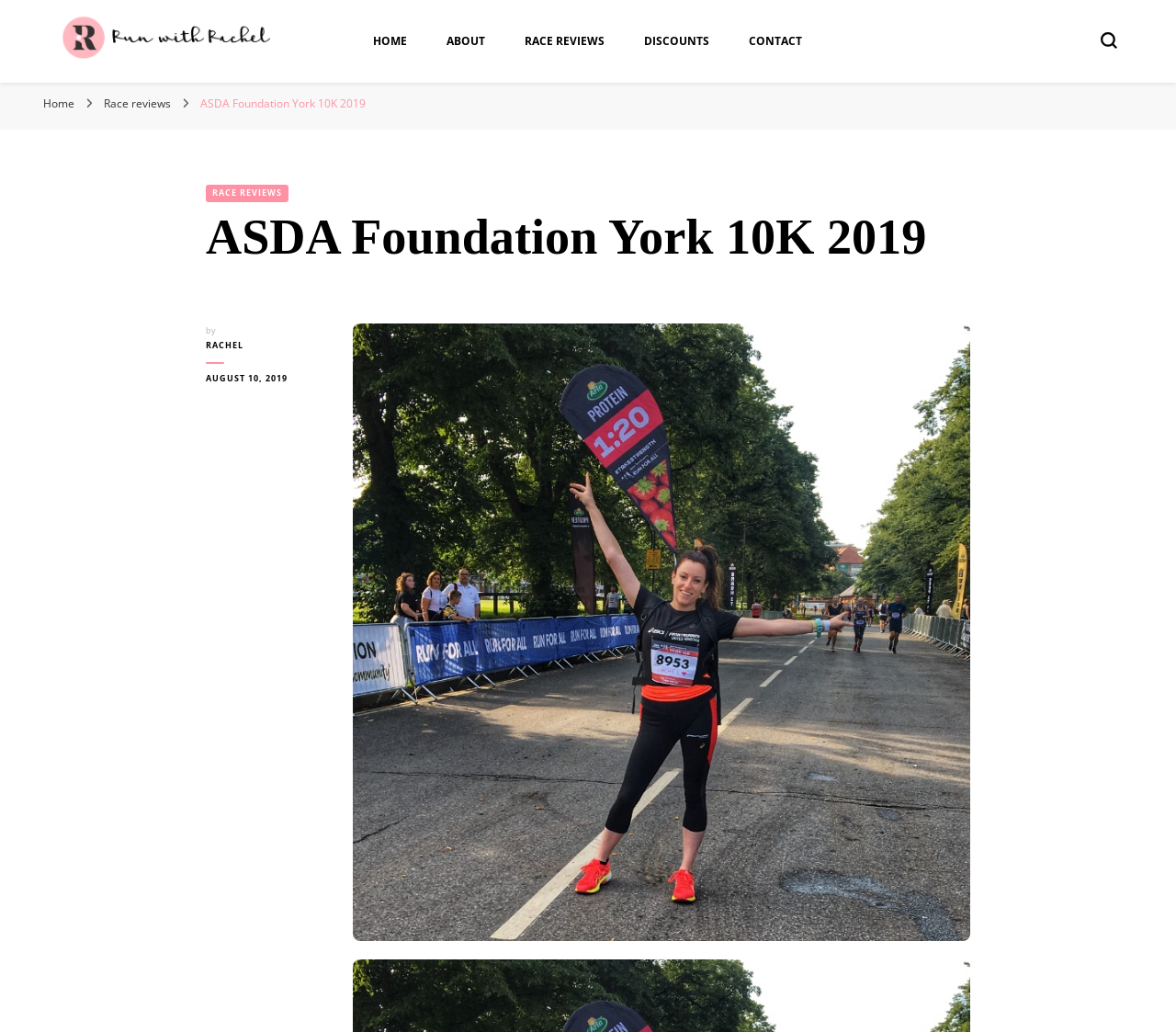Provide a thorough description of this webpage.

The webpage appears to be a blog post about the ASDA Foundation York 10K 2019 race. At the top left, there is a logo with the text "Run with Rachel" and an accompanying image. Below the logo, there is a tagline that reads "The online publication for women who love running". 

On the top right, there is a navigation menu with links to "HOME", "ABOUT", "RACE REVIEWS", "DISCOUNTS", and "CONTACT". Next to the navigation menu, there is a search form toggle button with an icon.

On the left side of the page, there are links to "Home" and "Race reviews". Below these links, there is a highlighted link to the current page, "ASDA Foundation York 10K 2019". 

The main content of the page is a blog post with the title "ASDA Foundation York 10K 2019" in a large font. The title is followed by the text "by RACHEL" and the date "AUGUST 10, 2019". The blog post content is not explicitly described in the accessibility tree, but based on the meta description, it likely contains the author's personal experience and thoughts about the York 10K race.